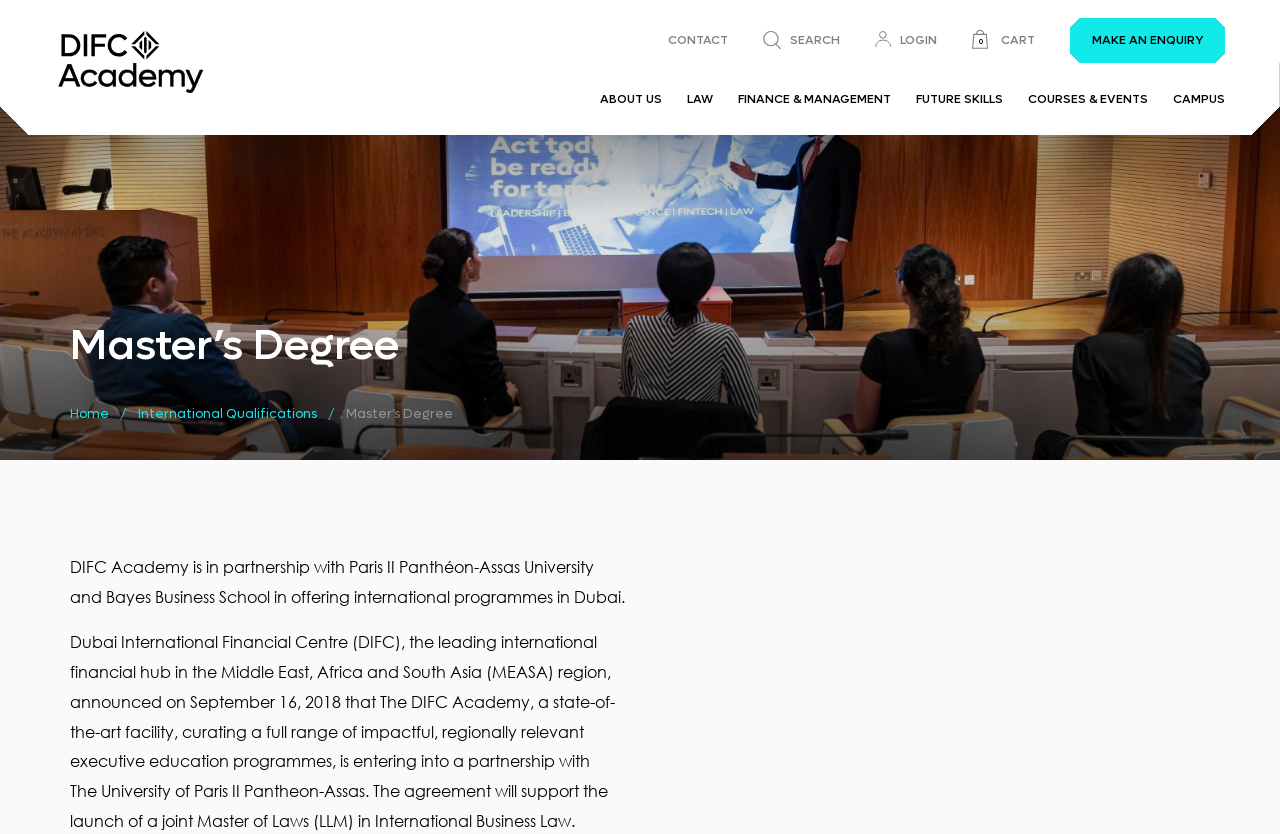Identify the bounding box coordinates of the element that should be clicked to fulfill this task: "go to ABOUT US". The coordinates should be provided as four float numbers between 0 and 1, i.e., [left, top, right, bottom].

[0.469, 0.076, 0.517, 0.162]